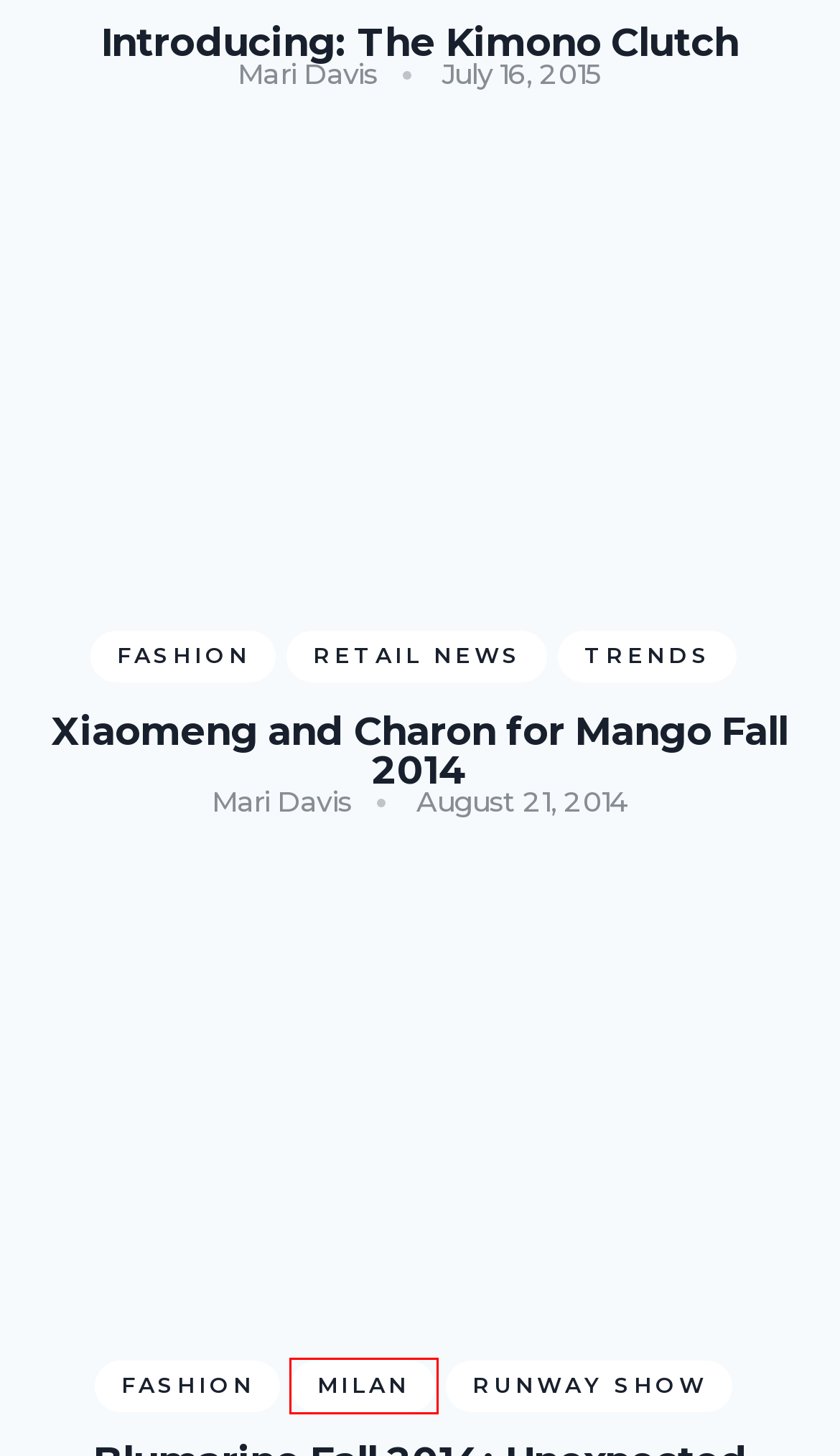You are given a screenshot of a webpage with a red bounding box around an element. Choose the most fitting webpage description for the page that appears after clicking the element within the red bounding box. Here are the candidates:
A. Style Star: How to Spice up Your Everyday T-Shirts - FashionWindows
B. Milan Archives - FashionWindows
C. Xiaomeng and Charon for Mango Fall 2014 - FashionWindows
D. Trends Archives - FashionWindows
E. Runway Show Archives - FashionWindows
F. FashionWindows Network – because life is a catwalk
G. Jewelry Archives - FashionWindows
H. Page not found – Store Windows at FashionWindows

B